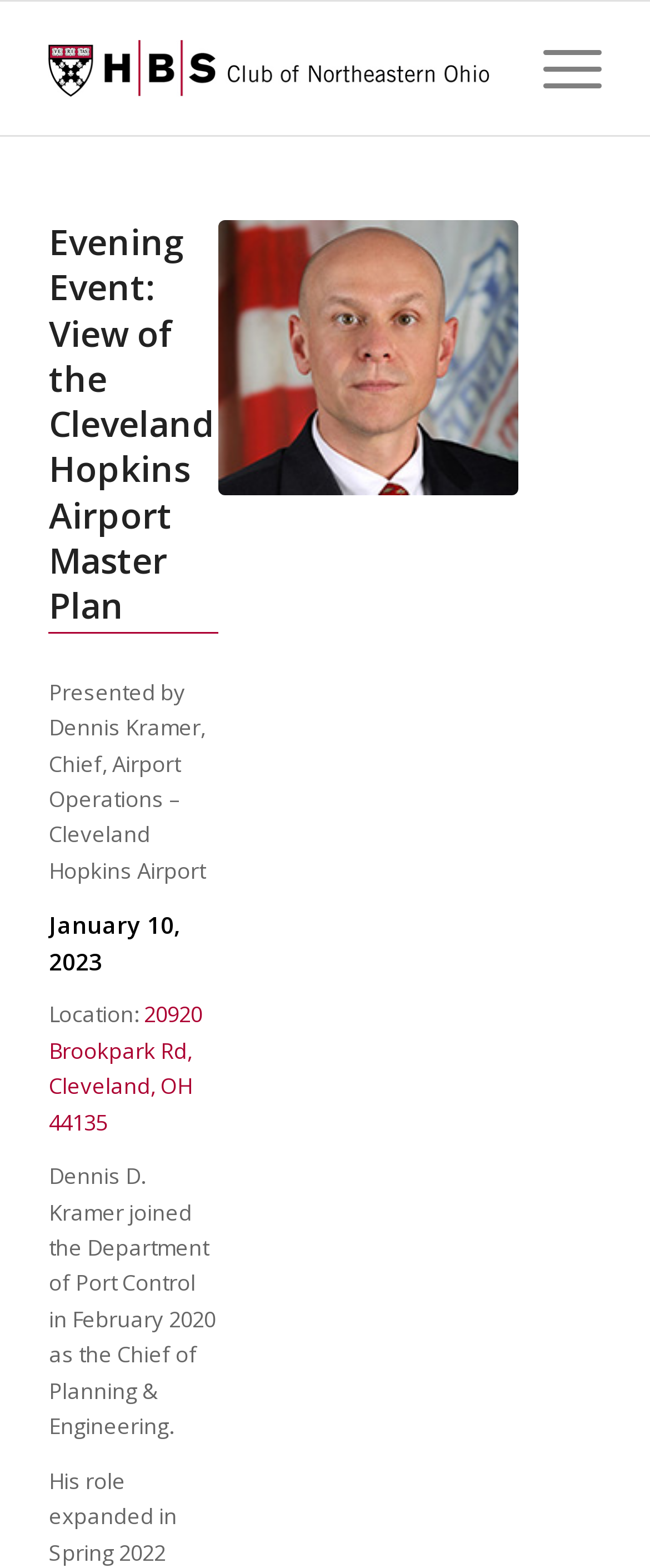Can you find and generate the webpage's heading?

Evening Event: View of the Cleveland Hopkins Airport Master Plan